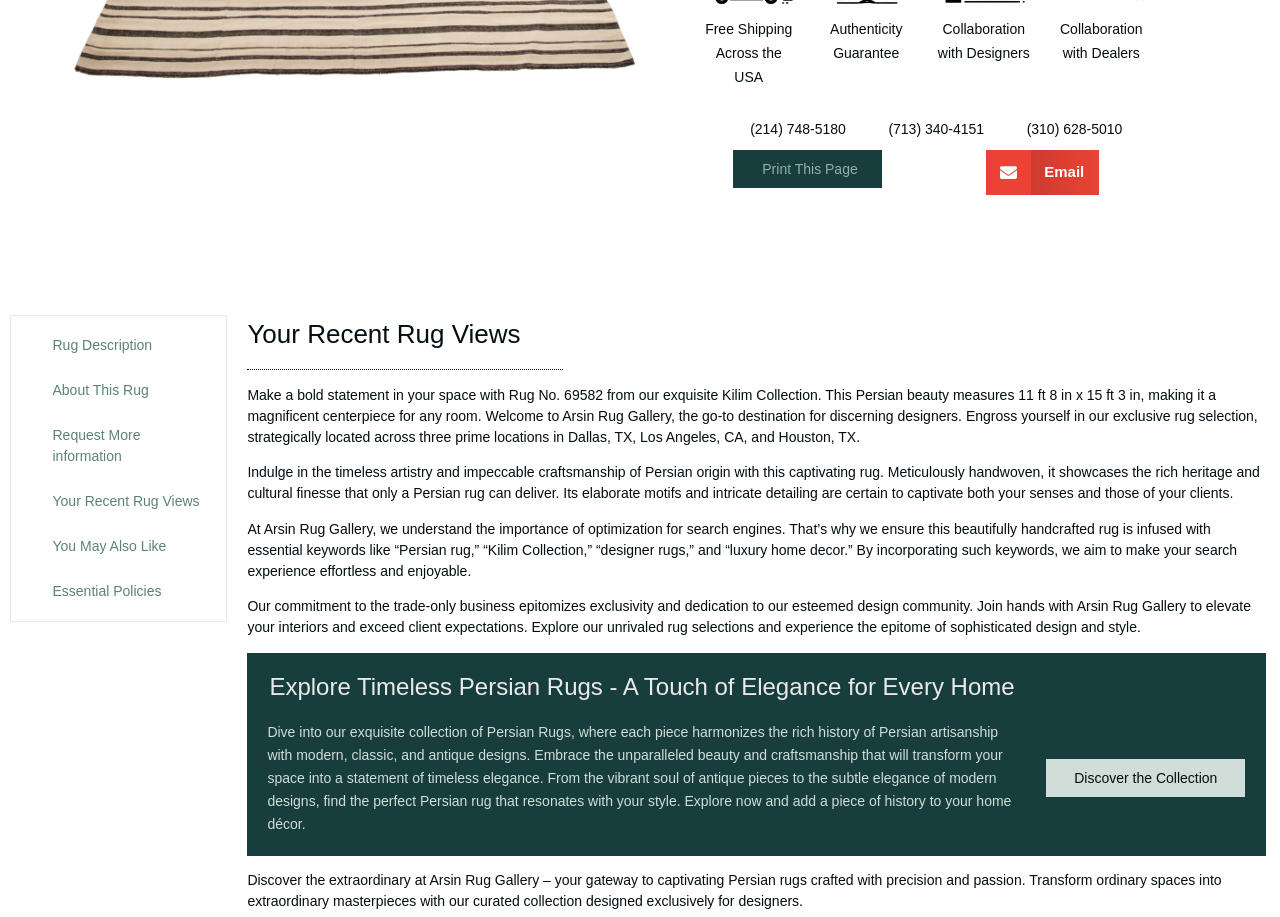What is the purpose of the webpage?
Please use the image to deliver a detailed and complete answer.

I inferred the purpose of the webpage by reading the StaticText elements and looking at the structure of the webpage. The webpage appears to be showcasing a specific Persian rug, providing detailed information about its features, size, and collection, as well as highlighting the benefits of working with Arsin Rug Gallery.